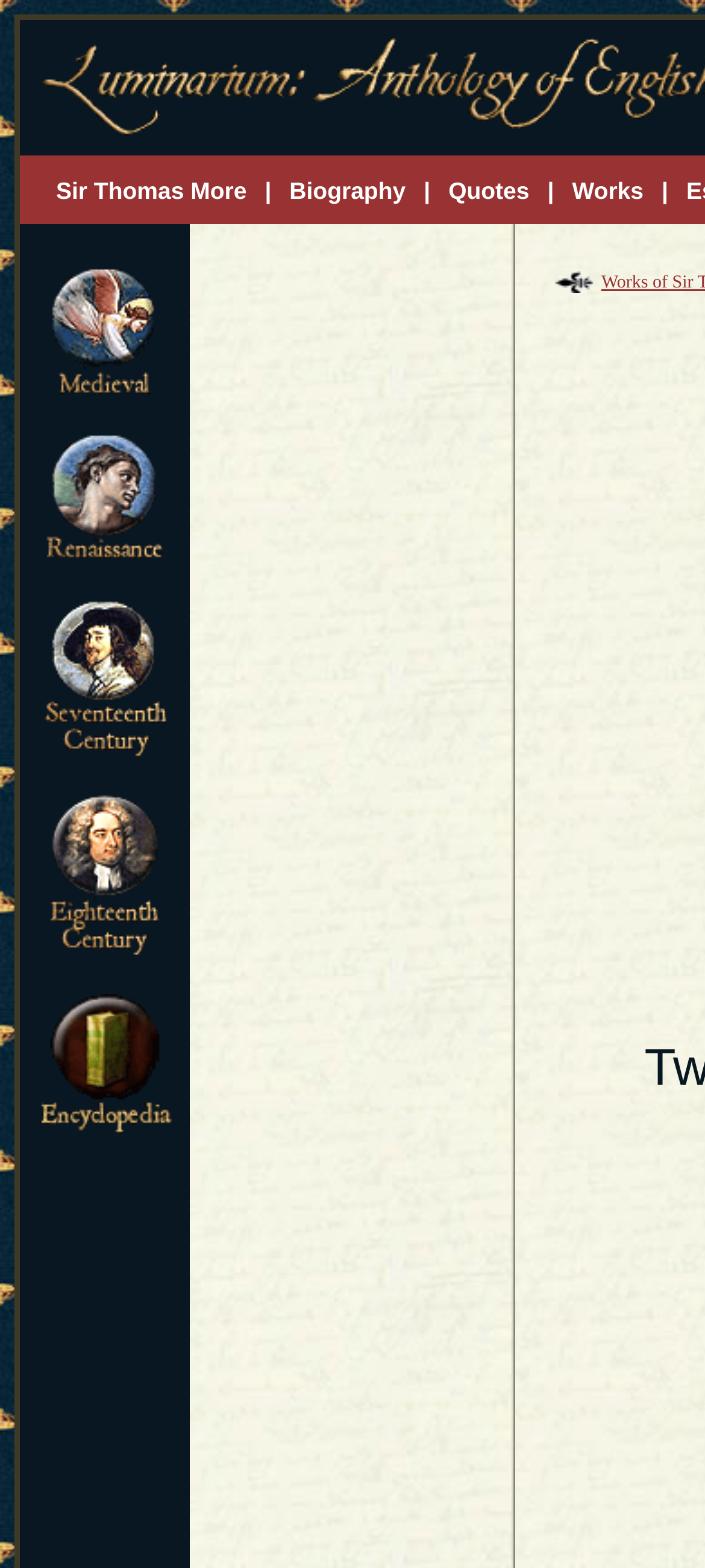Please find the bounding box coordinates (top-left x, top-left y, bottom-right x, bottom-right y) in the screenshot for the UI element described as follows: Sir Thomas More

[0.079, 0.111, 0.35, 0.131]